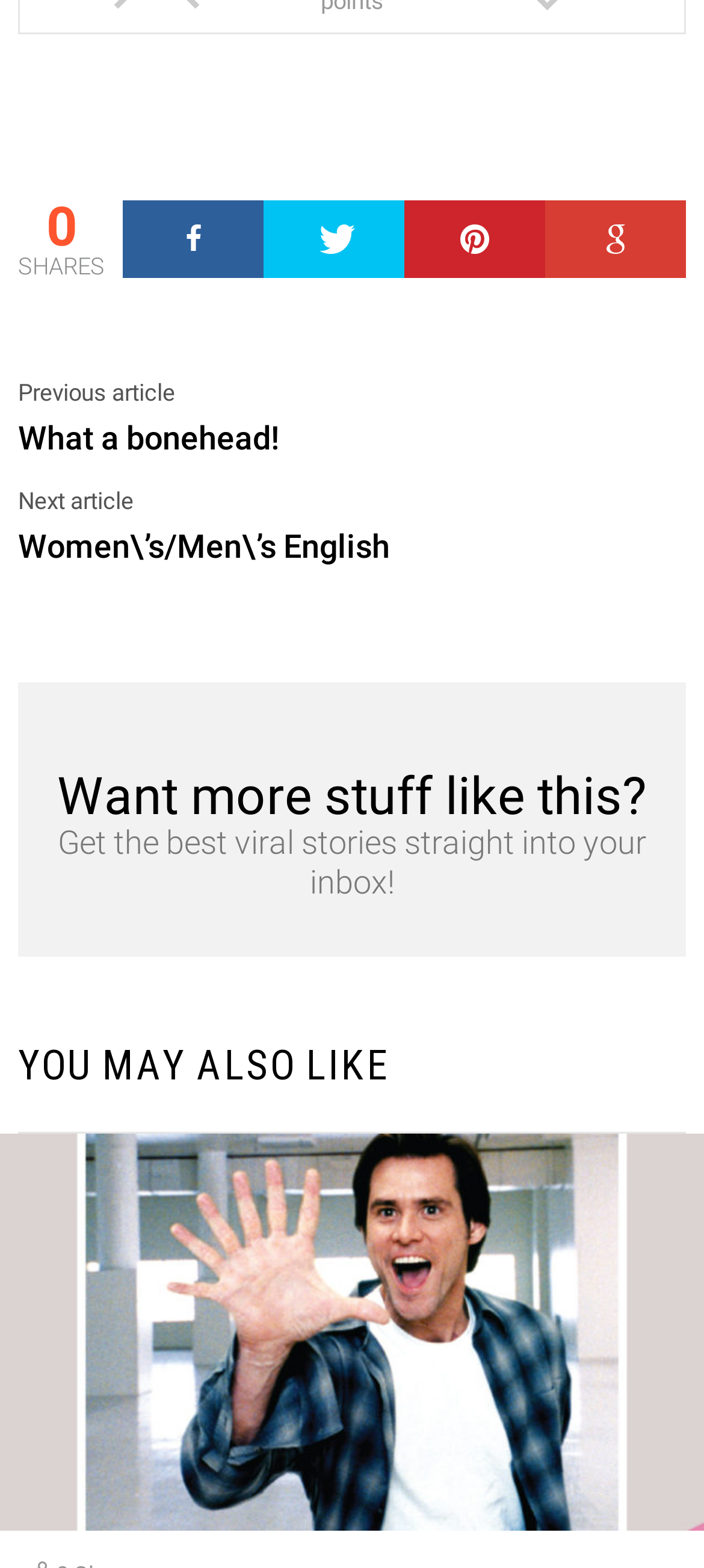What is the title of the section with the figure element?
Refer to the screenshot and answer in one word or phrase.

YOU MAY ALSO LIKE